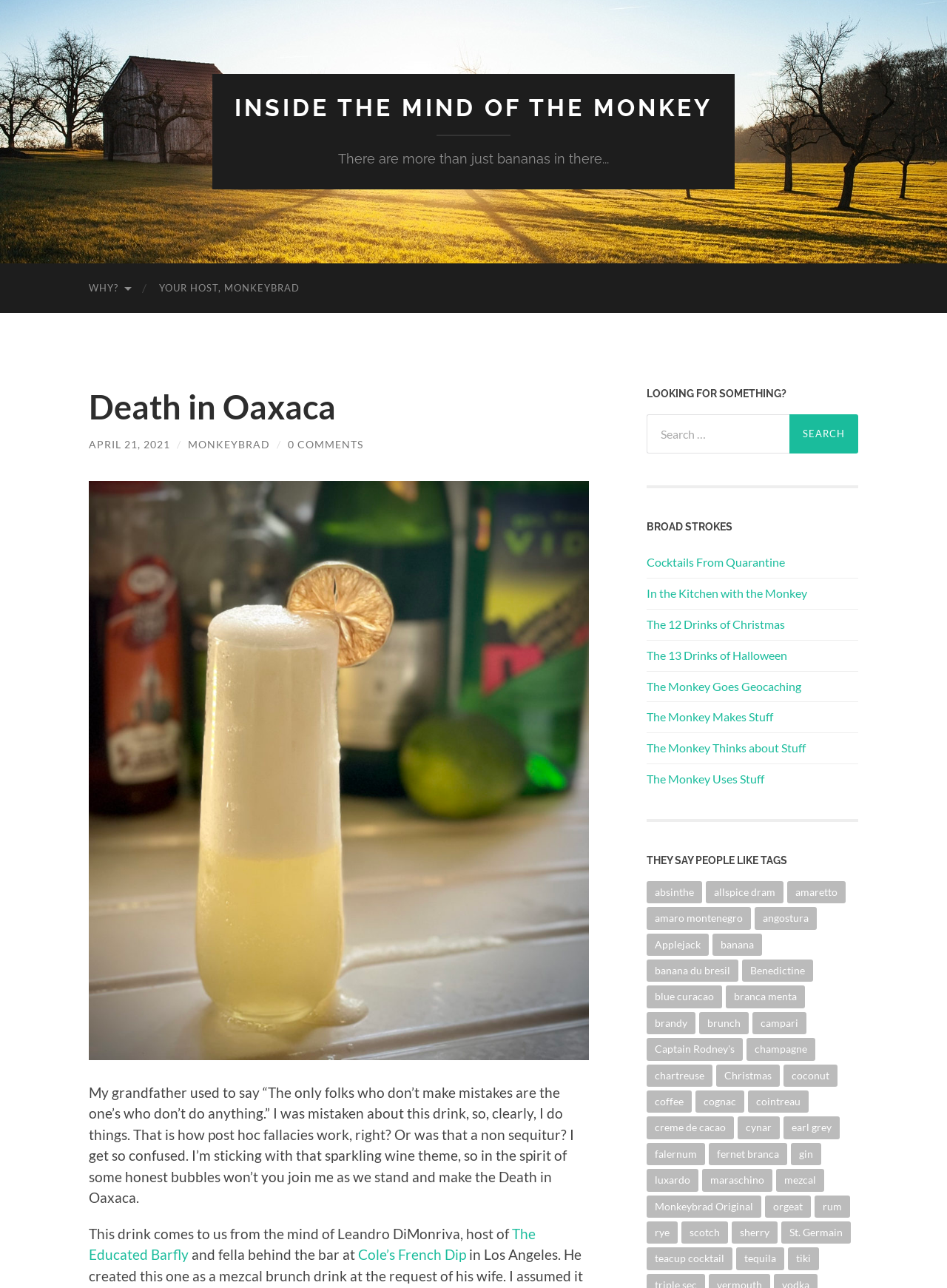Please locate the bounding box coordinates of the element that should be clicked to complete the given instruction: "Find drinks with 'absinthe'".

[0.683, 0.684, 0.741, 0.701]